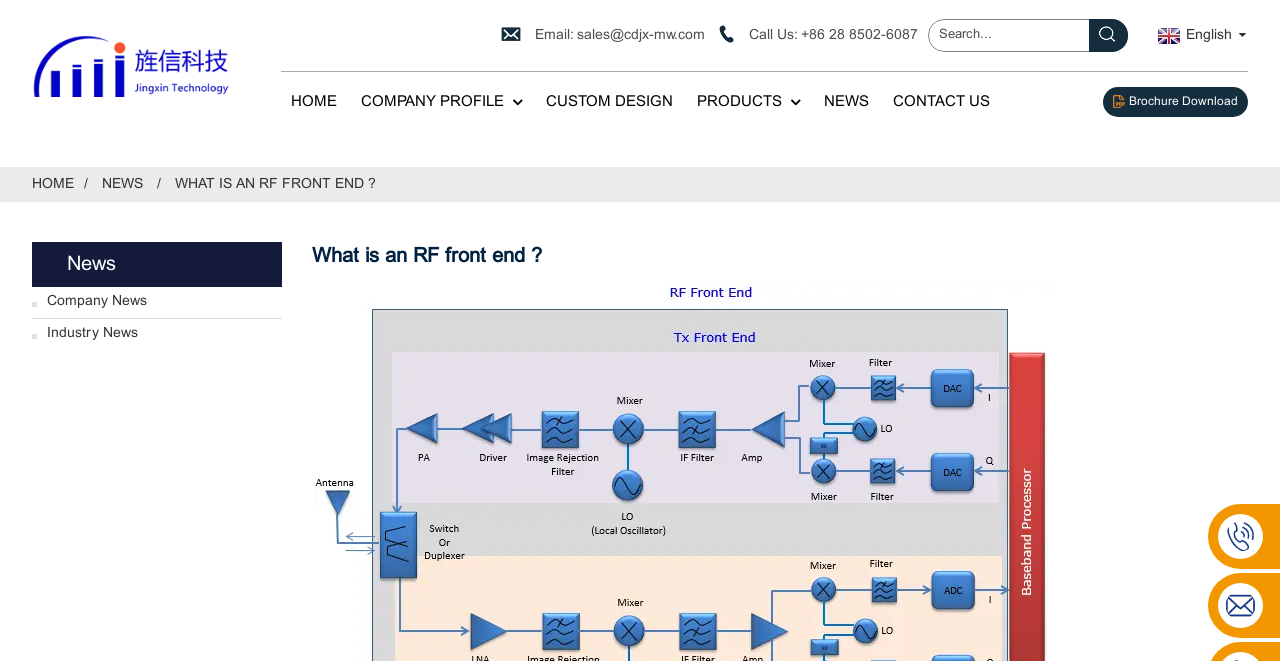Locate the bounding box coordinates of the element you need to click to accomplish the task described by this instruction: "Contact us by email".

[0.391, 0.044, 0.551, 0.064]